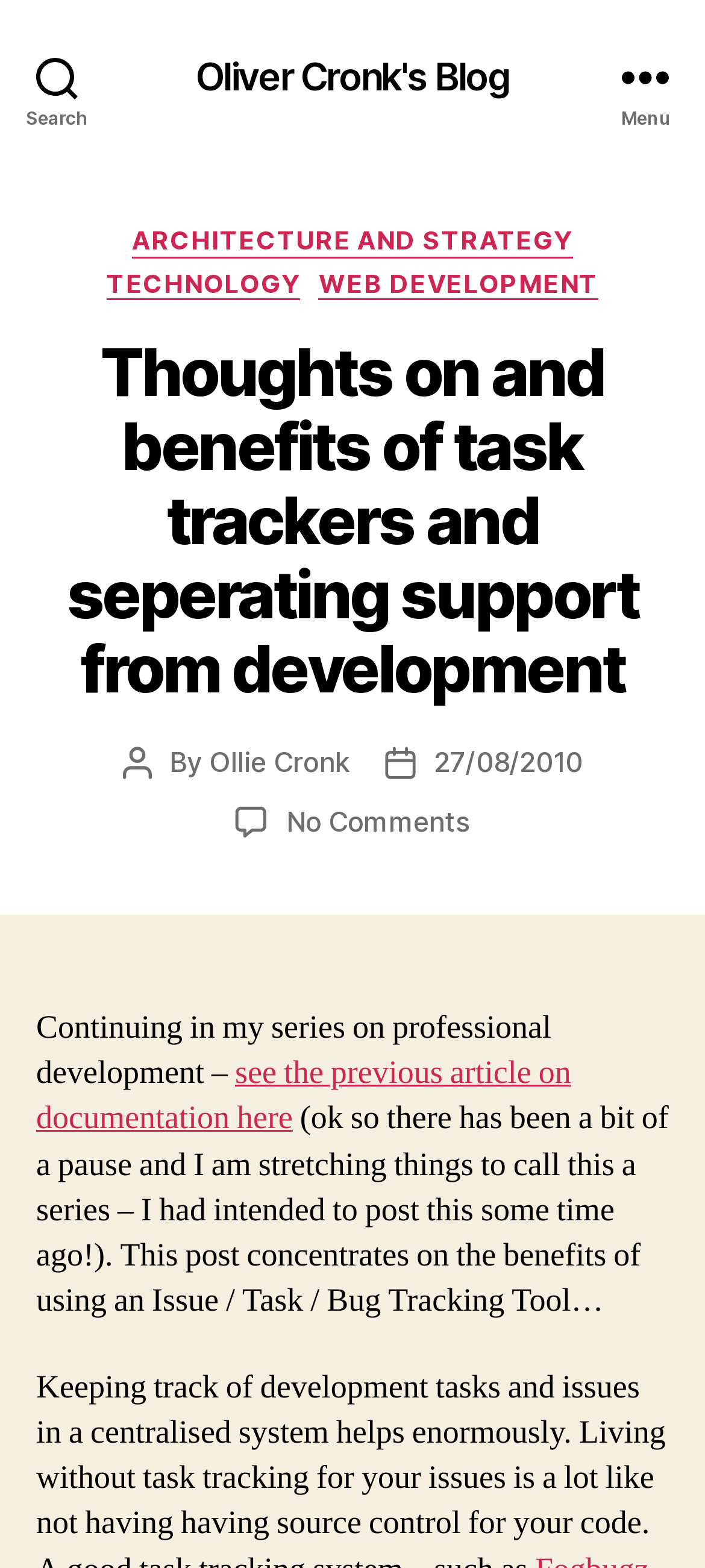What is the date of the post?
From the image, provide a succinct answer in one word or a short phrase.

27/08/2010